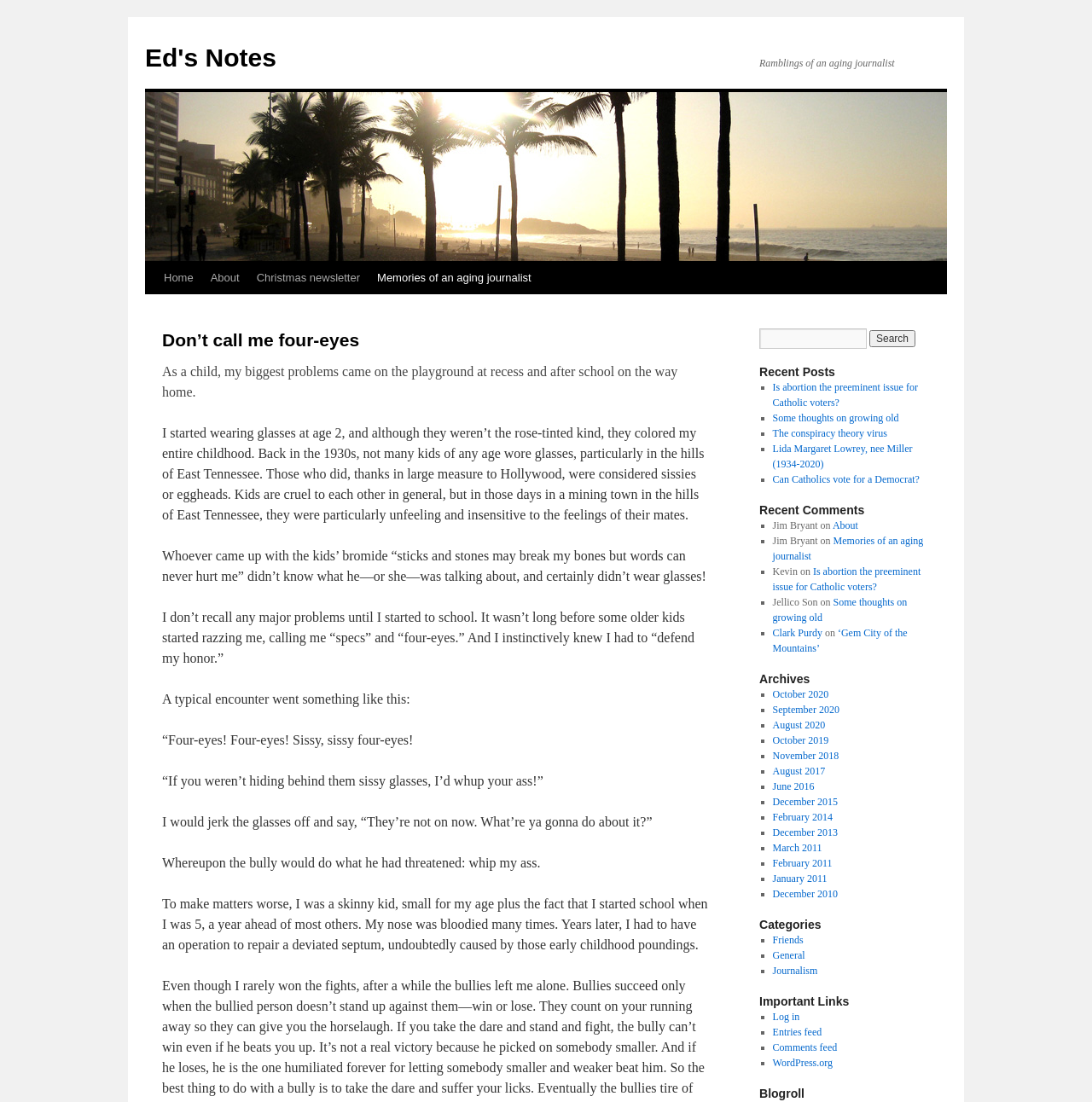Construct a thorough caption encompassing all aspects of the webpage.

This webpage is a personal blog, titled "Don't call me four-eyes | Ed's Notes". At the top, there is a navigation menu with links to "Home", "About", "Christmas newsletter", and "Memories of an aging journalist". Below the navigation menu, there is a heading "Don't call me four-eyes" followed by a series of paragraphs describing the author's childhood experiences with wearing glasses.

To the right of the main content, there is a search bar with a button labeled "Search". Below the search bar, there is a section titled "Recent Posts" with a list of links to recent articles, including "Is abortion the preeminent issue for Catholic voters?", "Some thoughts on growing old", and "The conspiracy theory virus".

Further down the page, there is a section titled "Recent Comments" with a list of comments from users, including "Jim Bryant", "Kevin", and "Jellico Son", along with the titles of the articles they commented on. Below the comments section, there is a section titled "Archives" with a list of links to archived articles organized by month and year, dating back to 2011.

Throughout the page, there are no images, but there are various UI elements, including links, headings, paragraphs of text, and list markers. The overall layout is organized and easy to navigate, with clear headings and concise text.